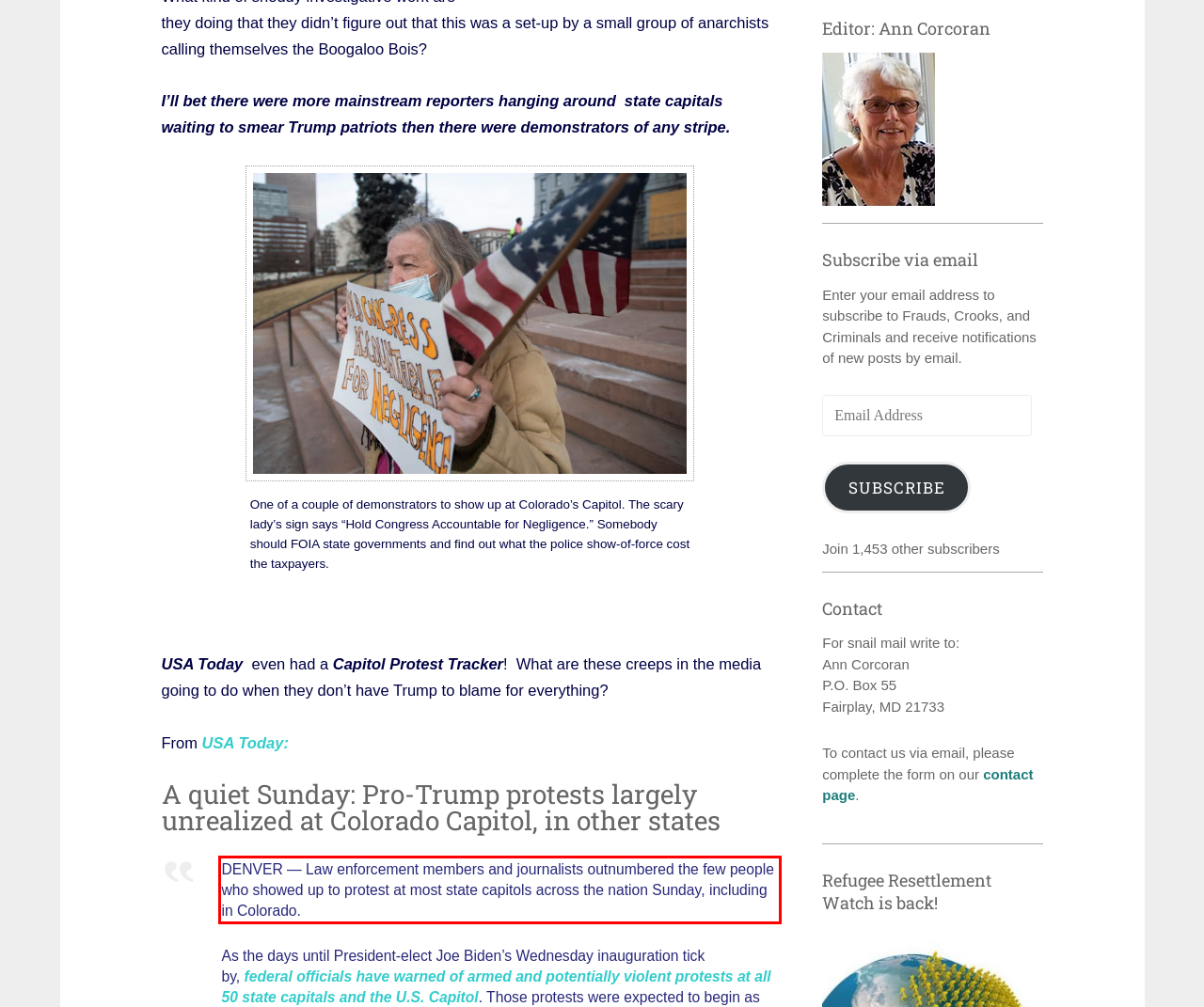Given a screenshot of a webpage, identify the red bounding box and perform OCR to recognize the text within that box.

DENVER — Law enforcement members and journalists outnumbered the few people who showed up to protest at most state capitols across the nation Sunday, including in Colorado.